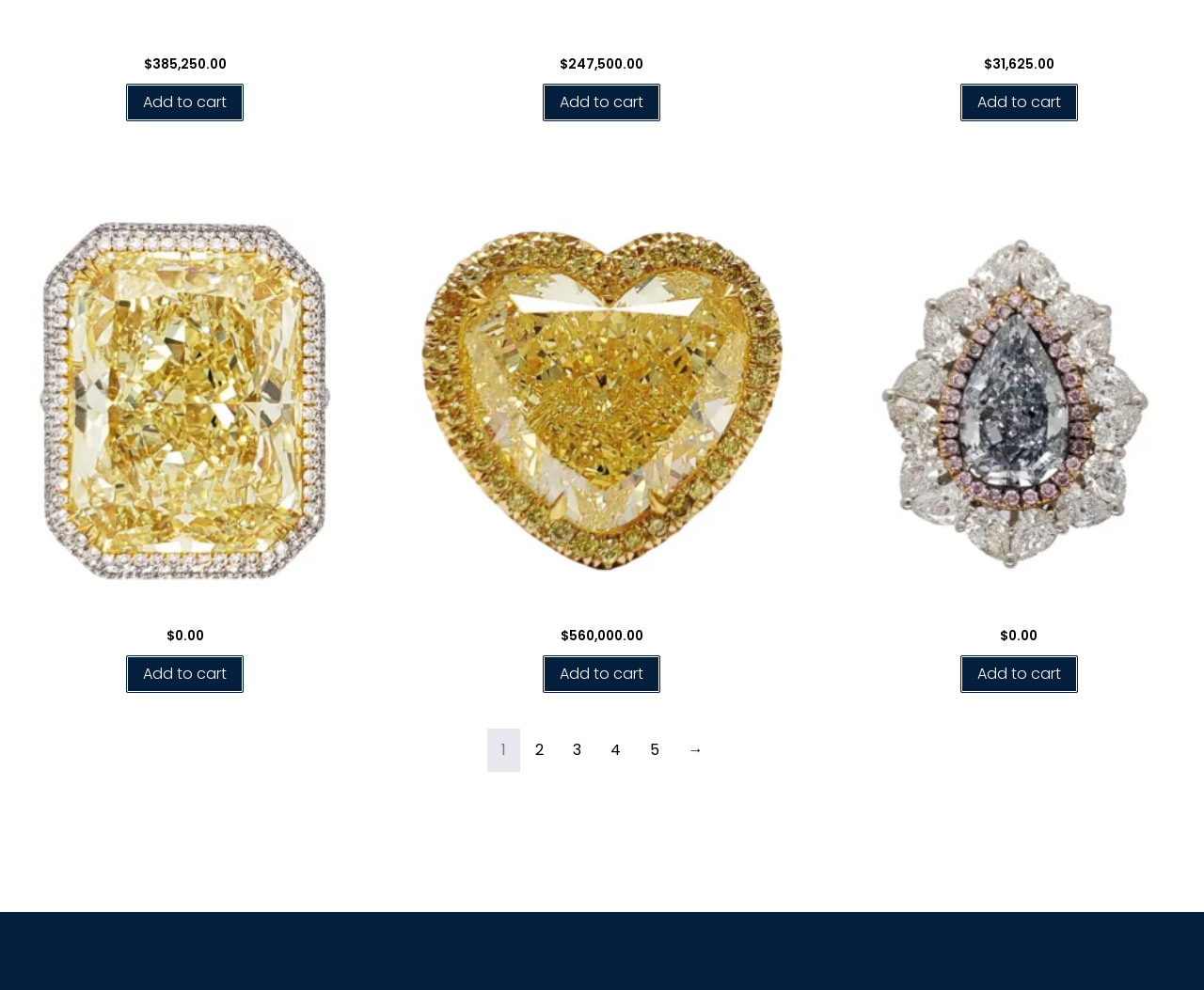Can you specify the bounding box coordinates for the region that should be clicked to fulfill this instruction: "Go to the 'privacy policy'".

None